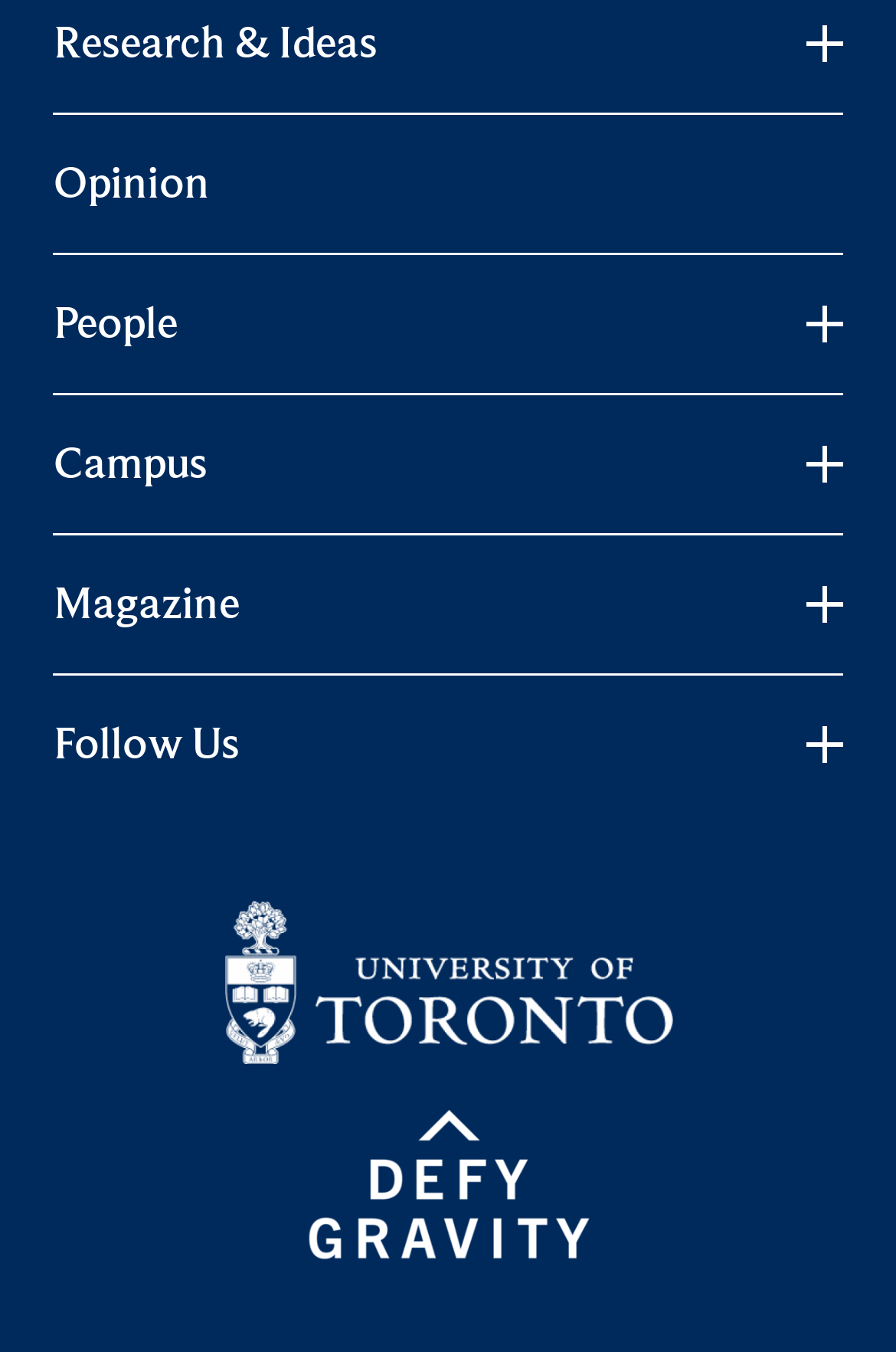Give the bounding box coordinates for the element described as: "Magazine".

[0.06, 0.426, 0.268, 0.467]